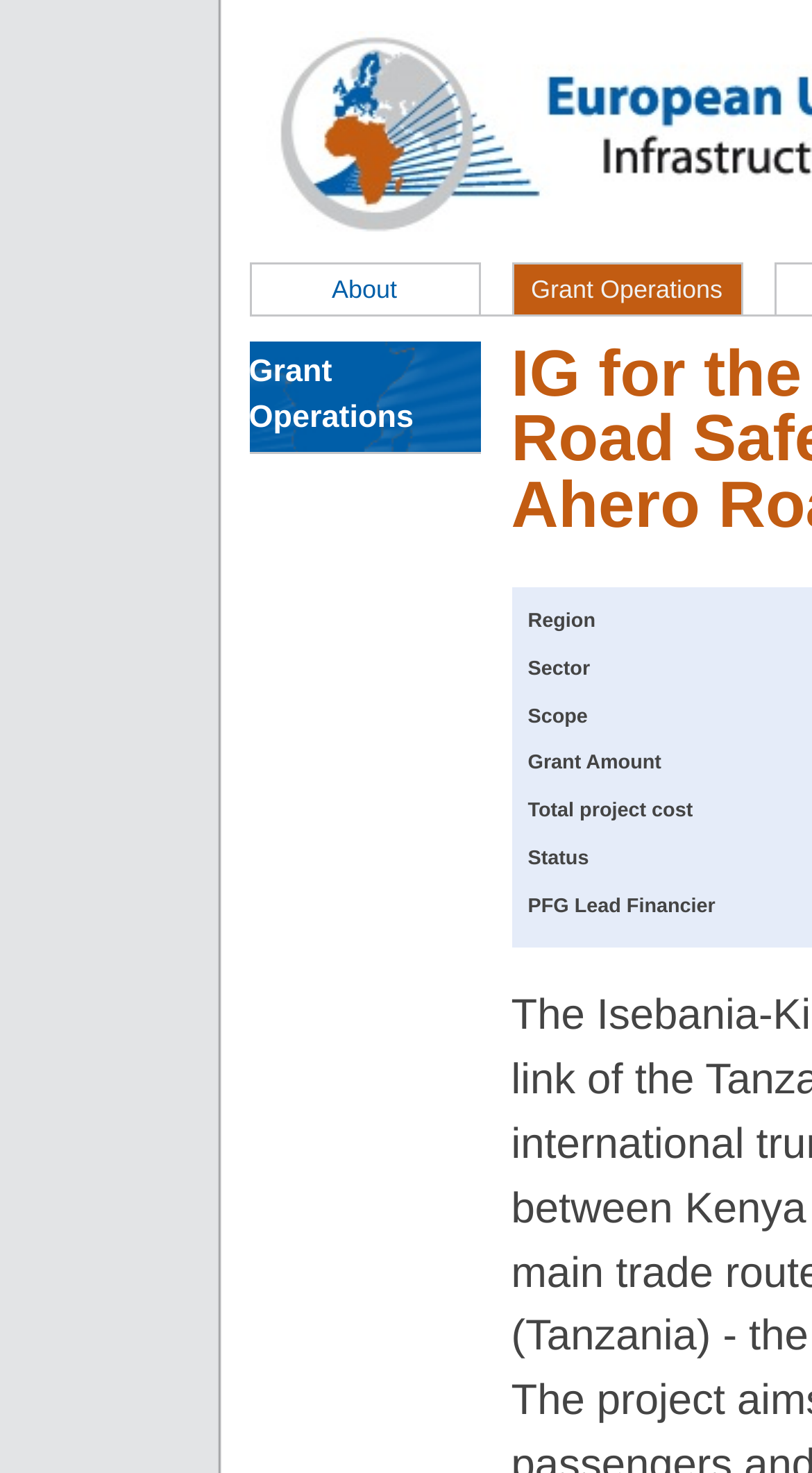Answer the following in one word or a short phrase: 
What is the first category listed under Grant Operations?

Region